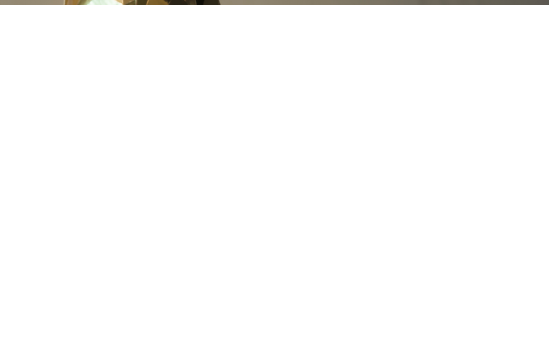What is the core theme of the installation?
Analyze the image and provide a thorough answer to the question.

The caption emphasizes that the installation reflects Browne's unique approach to creating sound-generating artworks from everyday materials, making sound the core theme of the piece.